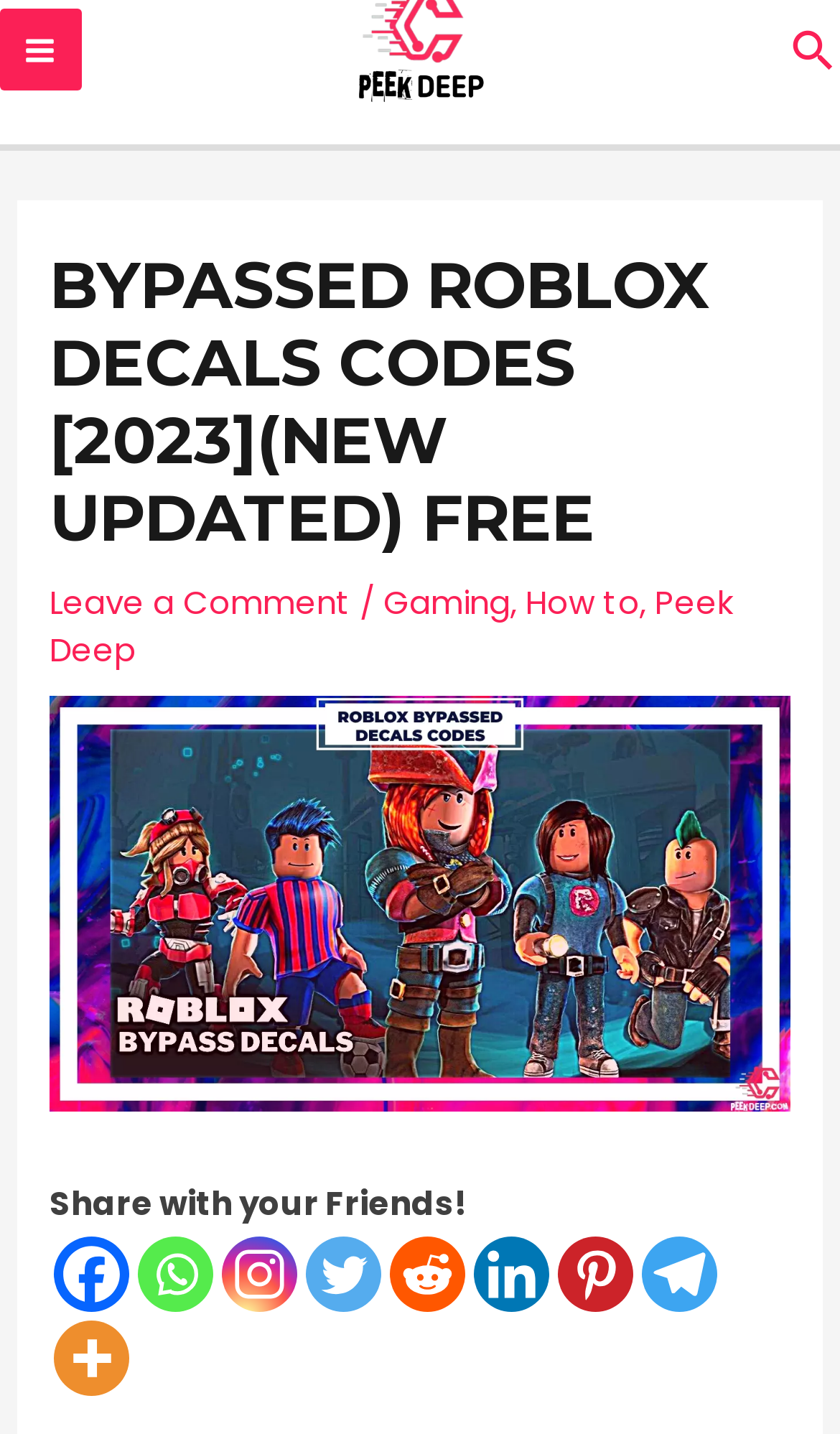Detail the various sections and features of the webpage.

This webpage is about Bypassed Roblox Decals Codes, which are normal pictures that users can create and place on bricks. At the top left corner, there is a button labeled "MAIN MENU" with a small image to its right. Below the button, there is a link "Peek Deep" positioned at the top center of the page.

The main content of the page is headed by a large title "BYPASSED ROBLOX DECALS CODES [2023](NEW UPDATED) FREE" at the top center. Below the title, there are several links, including "Leave a Comment", "Gaming", "How to", and another "Peek Deep" link. These links are arranged horizontally, with a slash and comma separating them.

Below the links, there is a large image with the title "Bypassed Roblox Decals Codes [May 2022] (New Updated!)" spanning the entire width of the page. Further down, there is a text "Share with your Friends!" followed by a row of social media links, including Facebook, Whatsapp, Instagram, Twitter, Reddit, Linkedin, Pinterest, Telegram, and More. Each social media link has a corresponding icon image next to it.